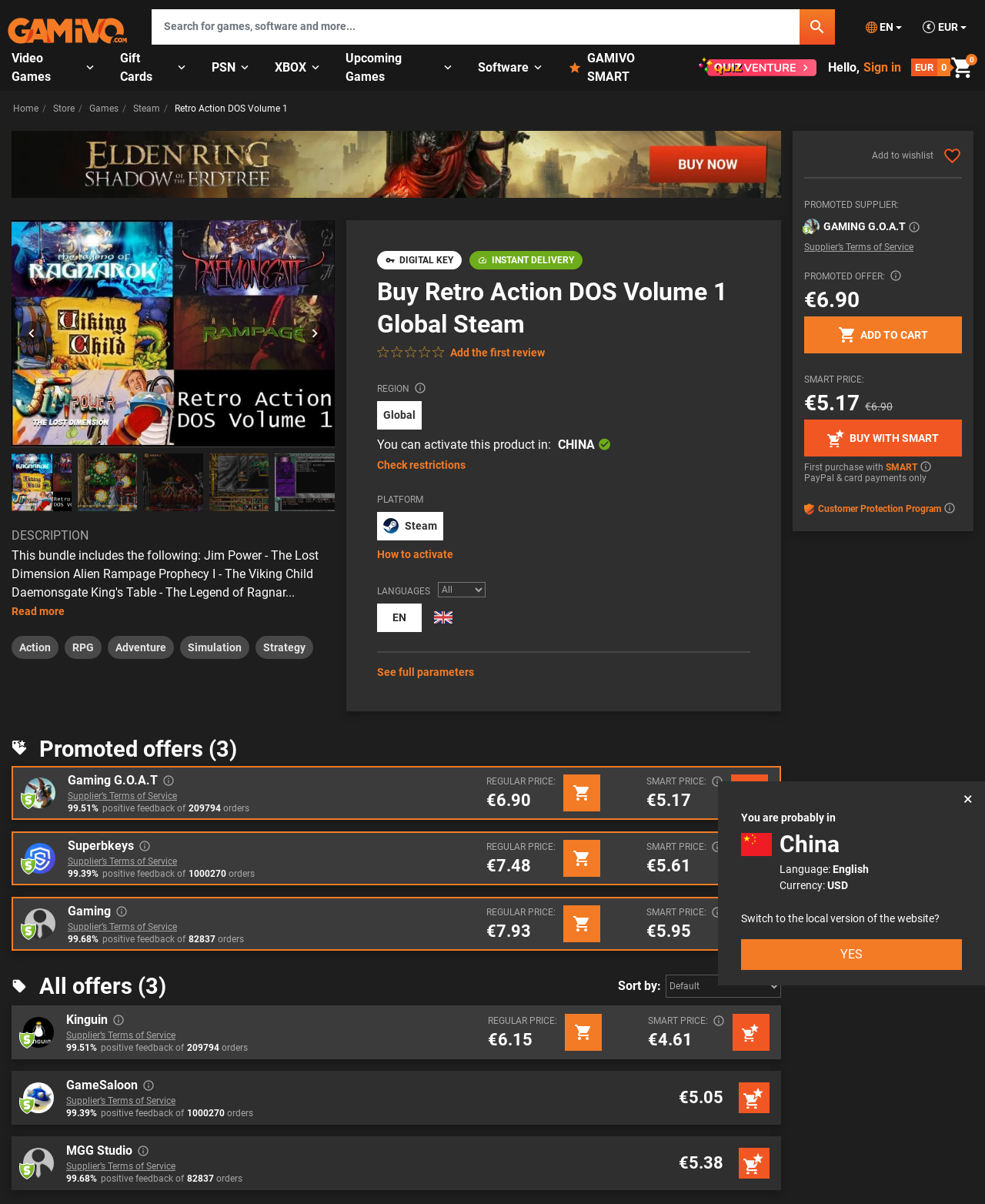What is the language of the product?
Answer the question using a single word or phrase, according to the image.

English